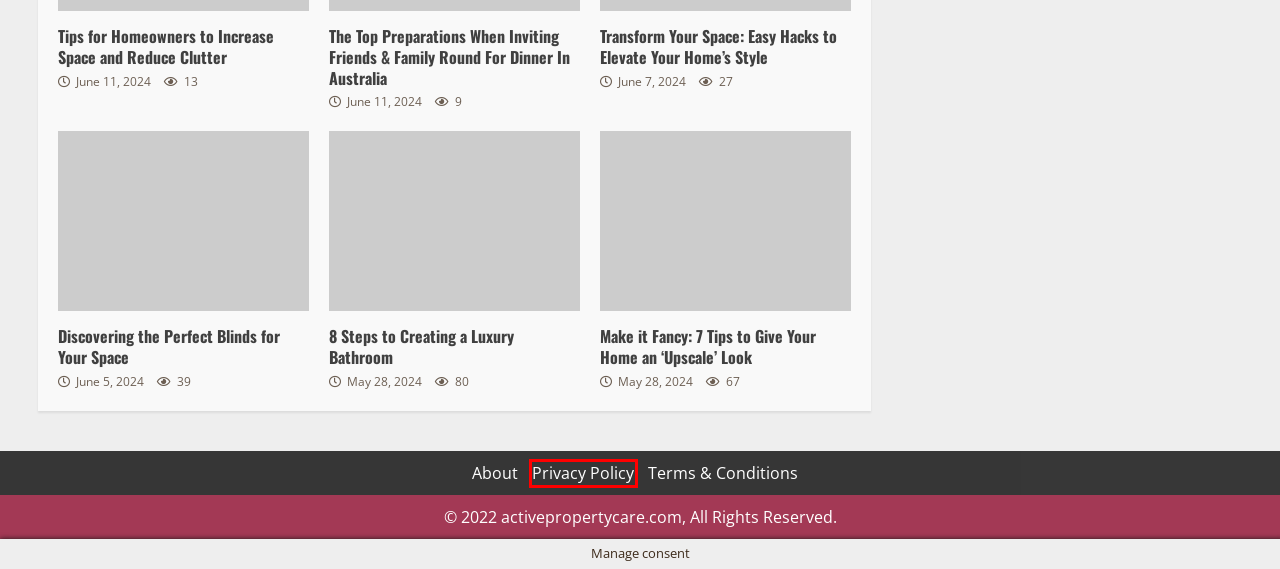You have a screenshot showing a webpage with a red bounding box around a UI element. Choose the webpage description that best matches the new page after clicking the highlighted element. Here are the options:
A. Terms & Conditions - Active Property Care
B. How To Guides - Active Property Care
C. In the Garden - Active Property Care
D. About - Active Property Care
E. Make it Fancy: 7 Tips to Give Your Home an 'Upscale' Look - Active Property Care
F. 8 Steps to Creating a Luxury Bathroom - Active Property Care
G. Privacy Policy - Active Property Care
H. Discovering the Perfect Blinds for Your Space - Active Property Care

G